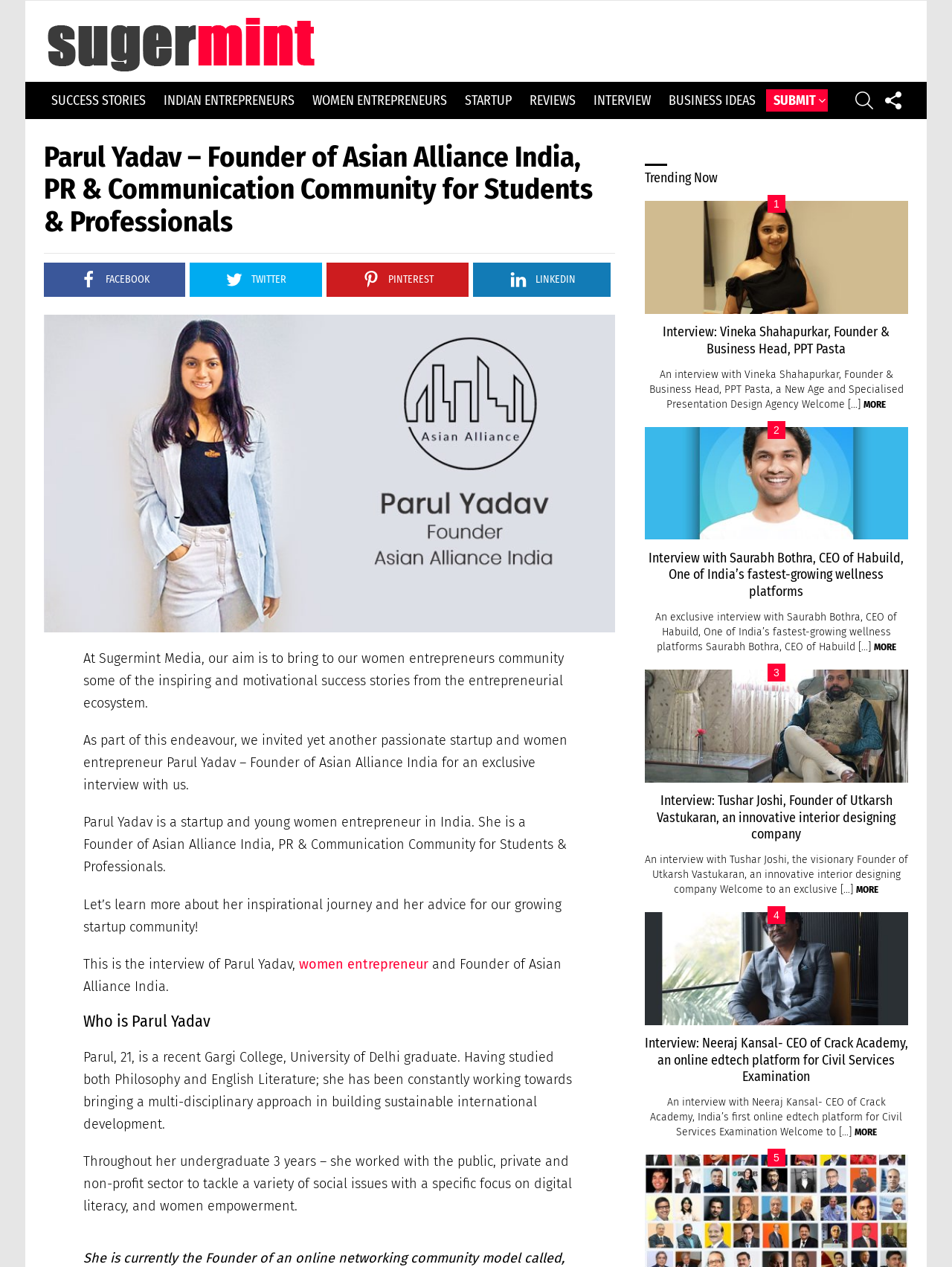Using the element description provided, determine the bounding box coordinates in the format (top-left x, top-left y, bottom-right x, bottom-right y). Ensure that all values are floating point numbers between 0 and 1. Element description: Women Entrepreneurs

[0.32, 0.07, 0.477, 0.088]